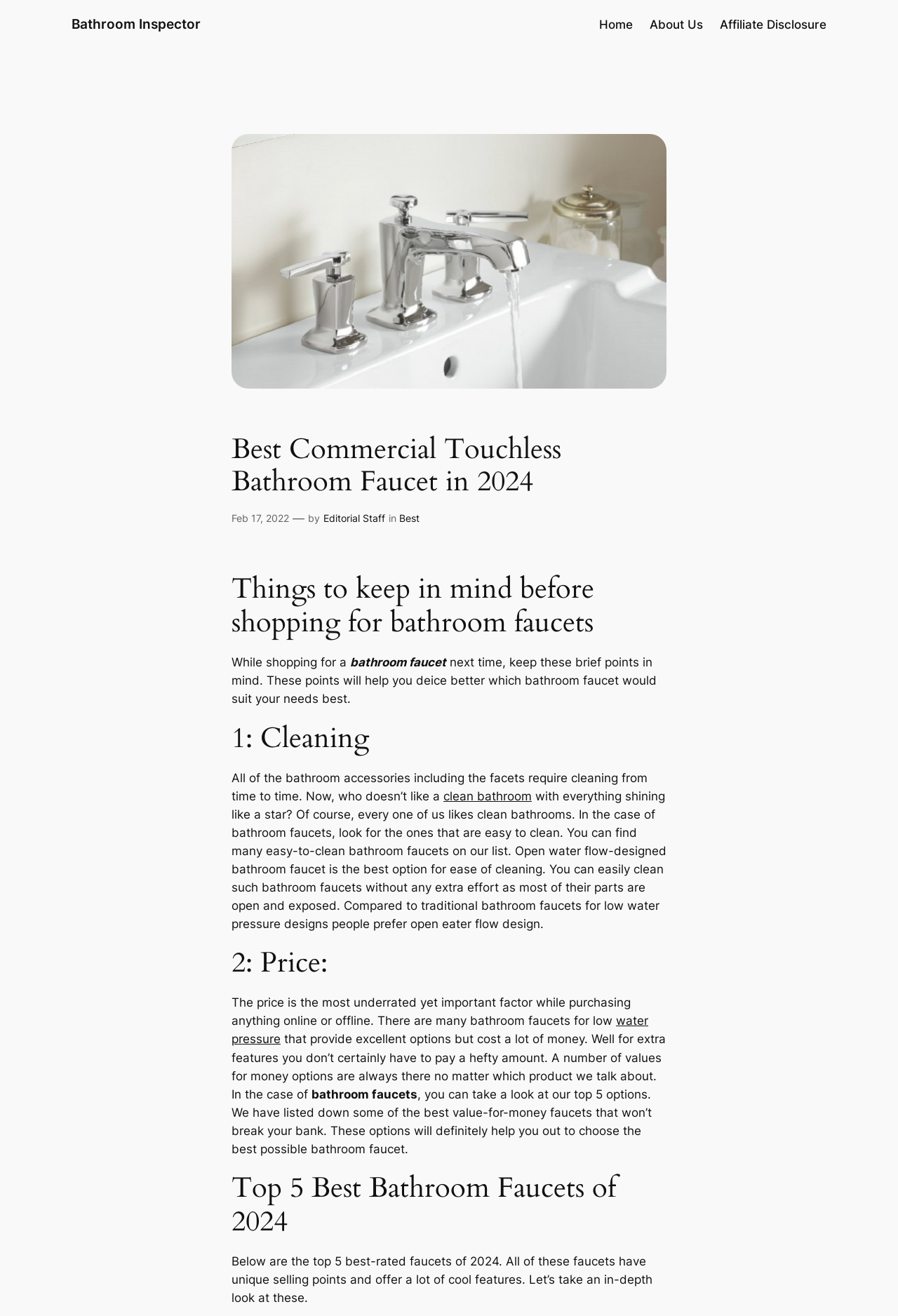Please locate the bounding box coordinates of the element's region that needs to be clicked to follow the instruction: "Click the 'Affiliate Disclosure' link". The bounding box coordinates should be provided as four float numbers between 0 and 1, i.e., [left, top, right, bottom].

[0.801, 0.012, 0.92, 0.026]